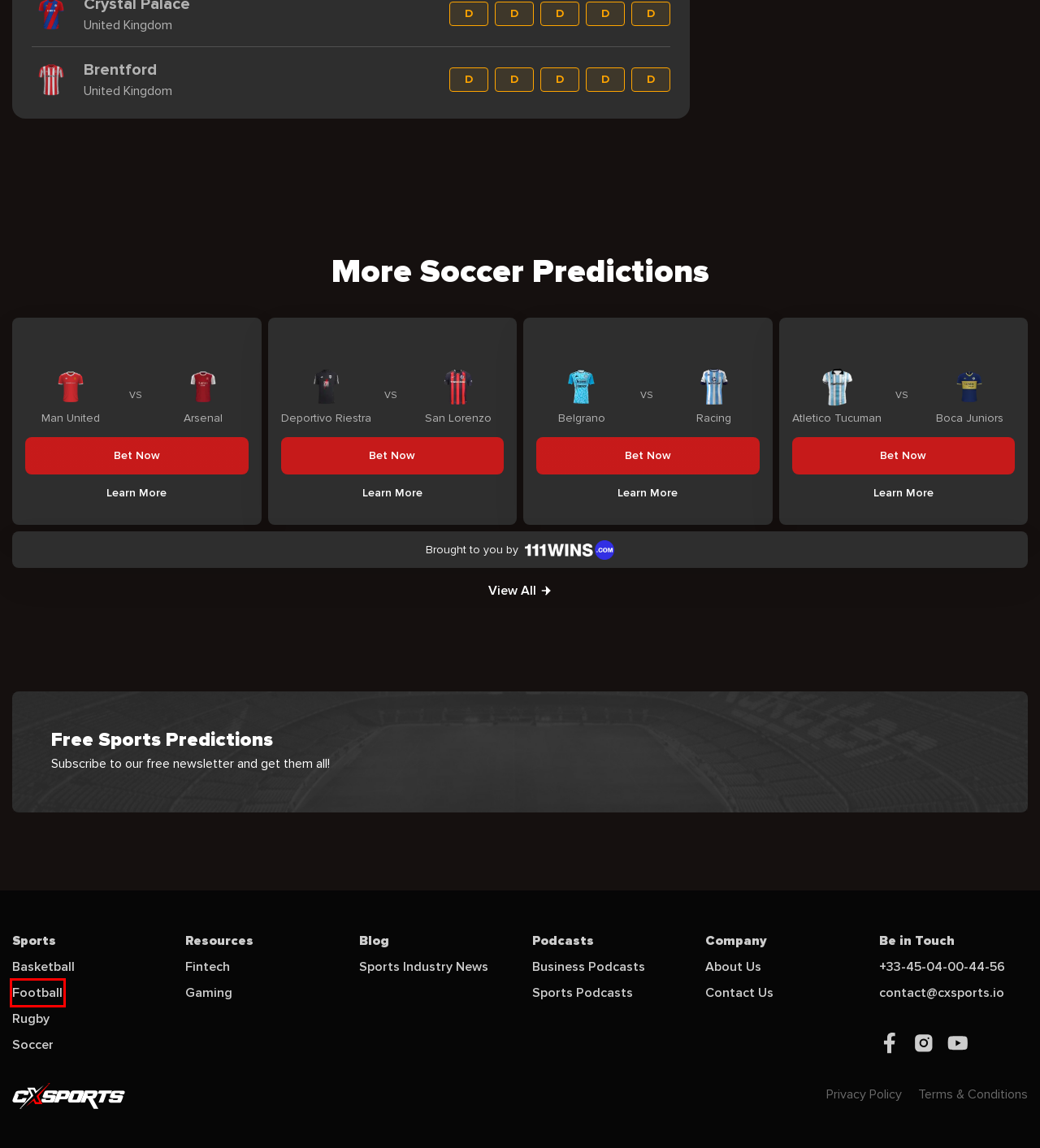Analyze the given webpage screenshot and identify the UI element within the red bounding box. Select the webpage description that best matches what you expect the new webpage to look like after clicking the element. Here are the candidates:
A. CXSports Terms and Conditions | Best #1 Sponsorship Deals
B. The #1 Sports Business Podcast | Best Segments and Highlights
C. Soccer | History, Rules, Countries, Best Teams
D. #1 Sports Industry News | Latest breaking sports biz news
E. #1 List of Football Teams | Top Money Pages for your Team
F. Man United vs Arsenal Predictions | Best Odds & Picks Date 37
G. Atletico Tucuman vs Boca Juniors Predictions | Best Odds Date 01
H. Belgrano vs Racing Predictions | Best Odds & Picks Date 01

E